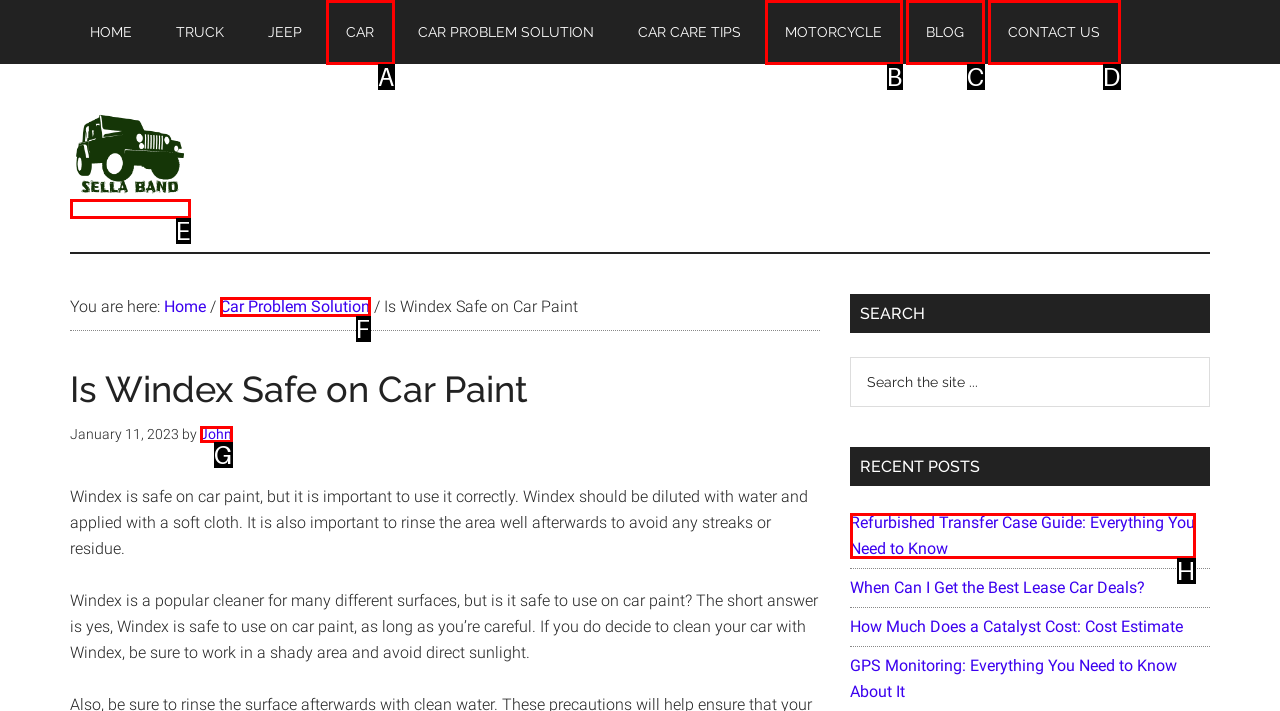Identify the option that best fits this description: Car
Answer with the appropriate letter directly.

A